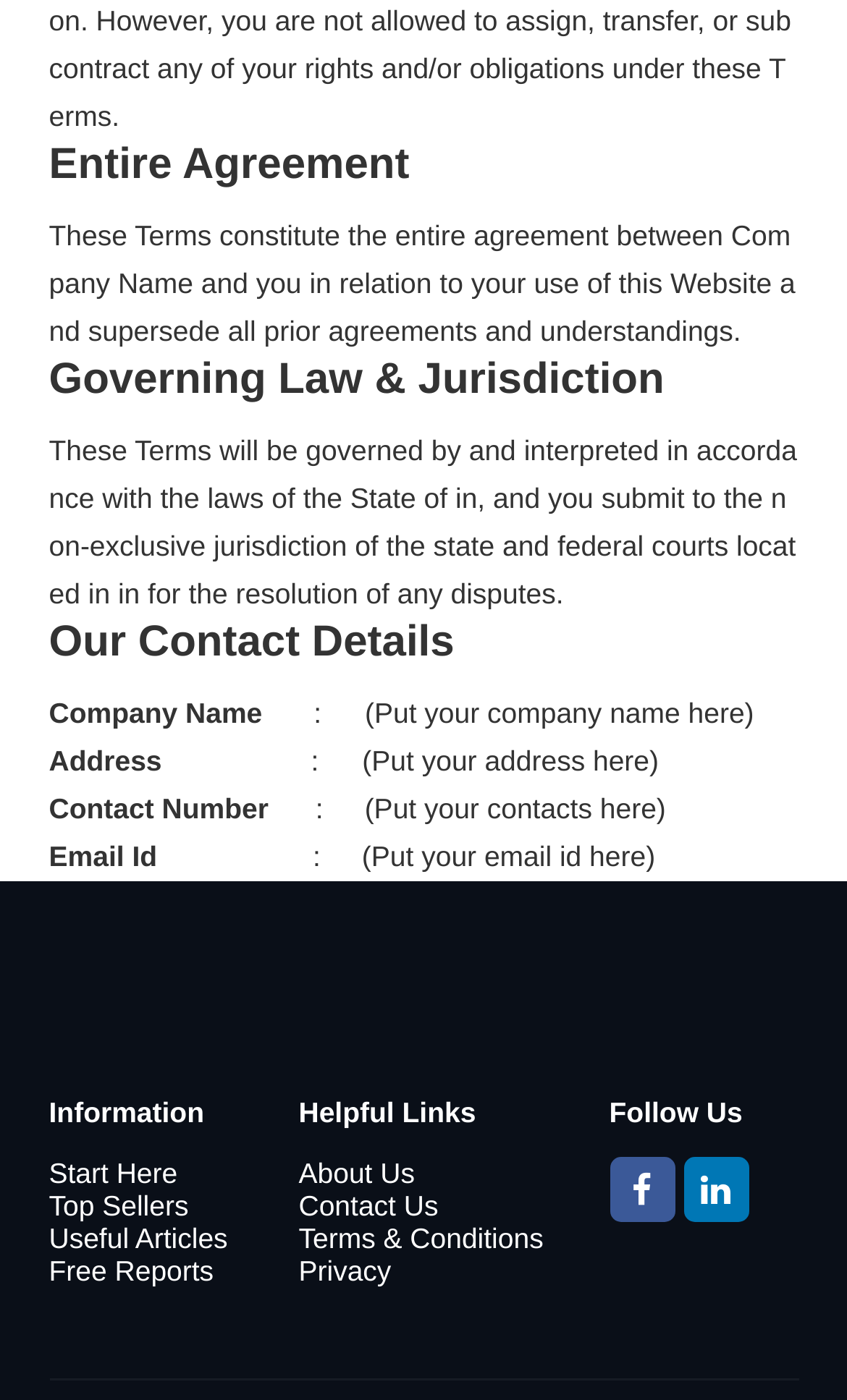Bounding box coordinates should be provided in the format (top-left x, top-left y, bottom-right x, bottom-right y) with all values between 0 and 1. Identify the bounding box for this UI element: Privacy

[0.353, 0.896, 0.722, 0.919]